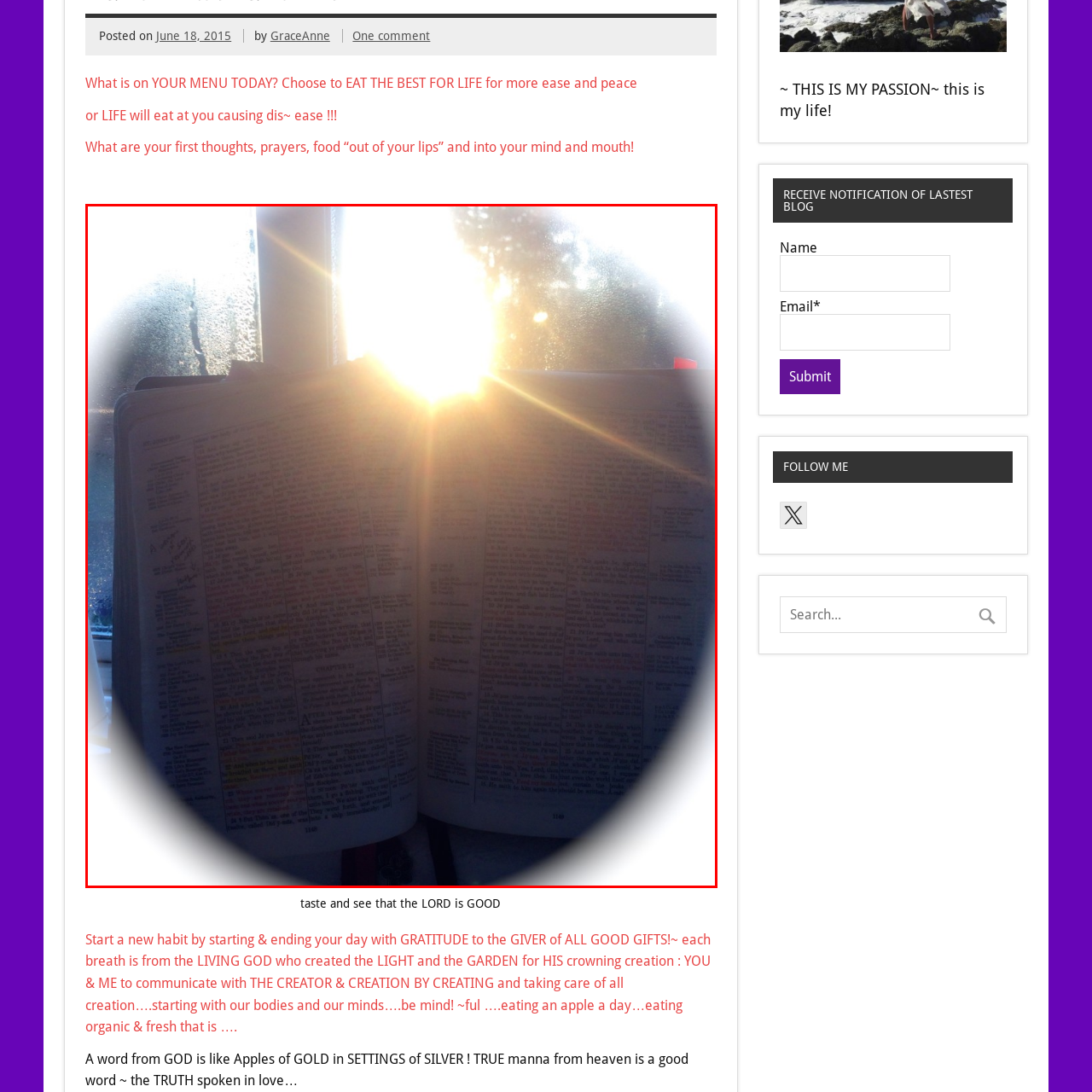Look at the image enclosed within the red outline and answer the question with a single word or phrase:
What is the source of light in the image?

Sunlight